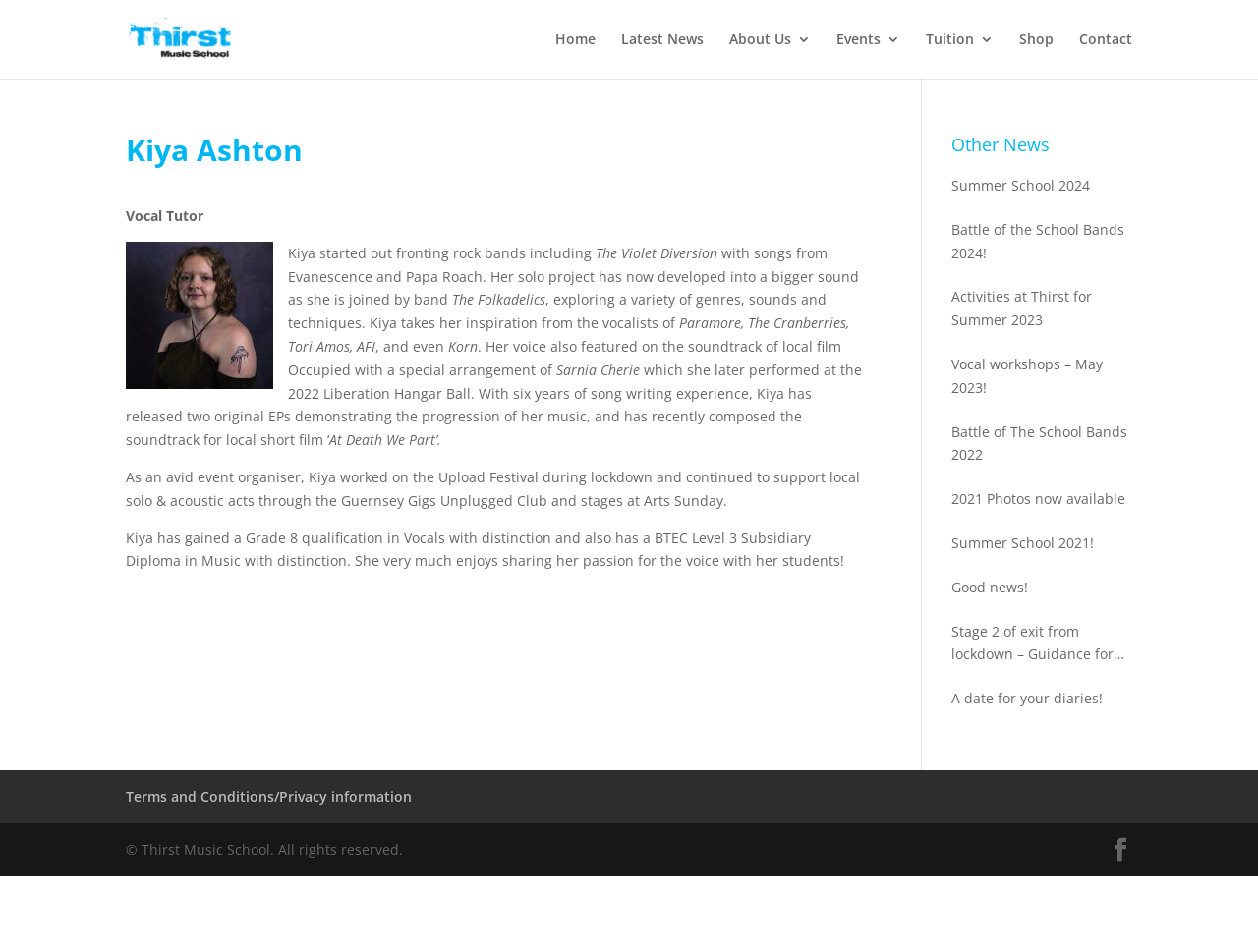Based on the element description "Vocal workshops – May 2023!", predict the bounding box coordinates of the UI element.

[0.756, 0.37, 0.9, 0.42]